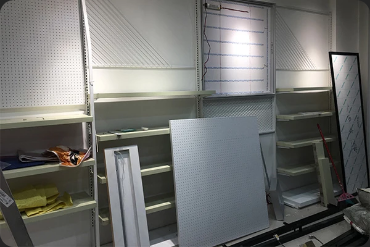Craft a thorough explanation of what is depicted in the image.

The image showcases the interior of a shoe store that is in the midst of setting up or renovating its display area. The walls are lined with modular shelving units, designed to showcase footwear effectively. Various pieces of display fixtures are present, including a large flat panel that appears to be intended for mounting shoes or promotional materials. 

In the center, there are several items scattered about, suggesting ongoing work, including some yellow fabric or paper, and additional components that may be part of the store's shoe display system. The lighting indicates a bright atmosphere conducive to shopping, while the overall setup reflects a commitment to creating an attractive and functional retail space for customers. This transformation aims to enhance the shopping experience, illustrating the dedication of the store owner to stand out in a competitive market with superior display solutions.